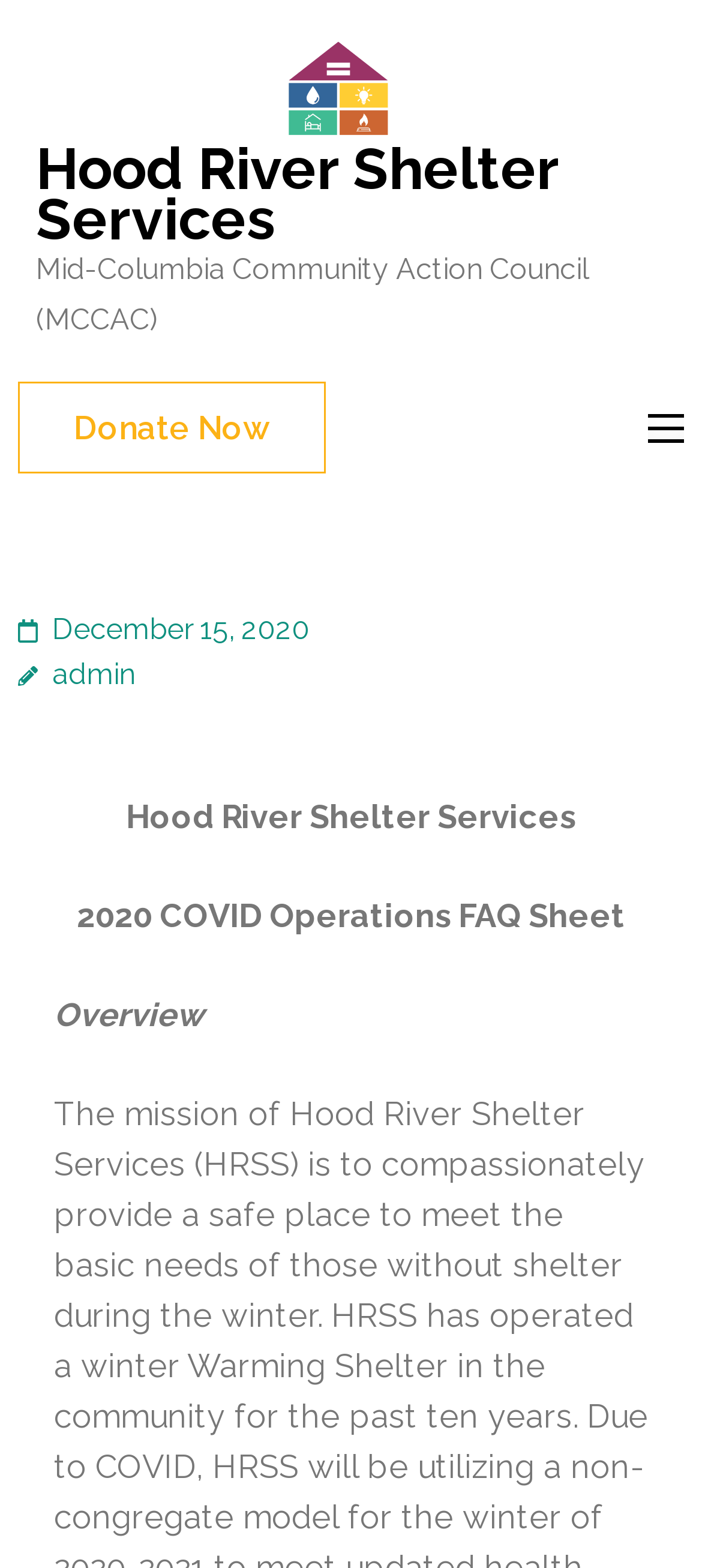Provide a comprehensive description of the webpage.

The webpage is about Hood River Shelter Services, with a prominent link and image of the same name at the top center of the page. Below this, there is a link to the Mid-Columbia Community Action Council (MCCAC) on the top left, followed by a "Donate Now" link on the top left corner. 

On the top right corner, there is an expandable button with a header that contains a link to a date, "December 15, 2020", and another link to "admin". 

Below this, there are three blocks of text. The first block is the title "Hood River Shelter Services". The second block is a title "2020 COVID Operations FAQ Sheet", and the third block is a title "Overview". These blocks of text are positioned from left to right, with the "Overview" title being the shortest and positioned on the left.